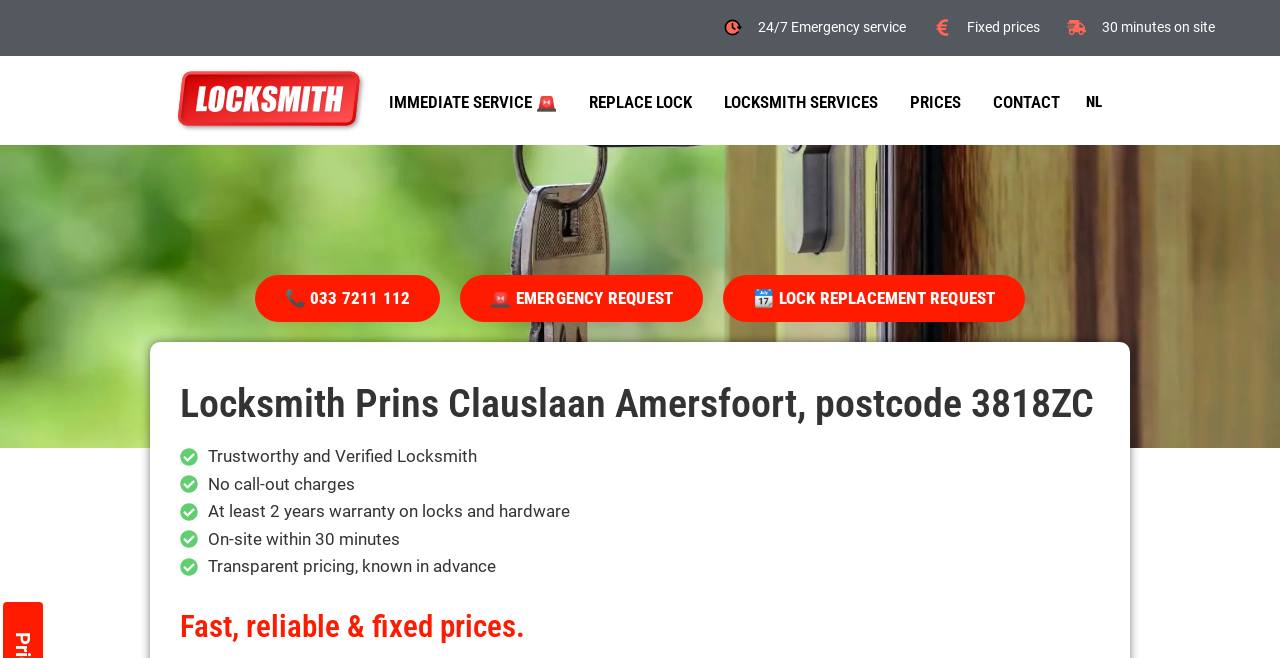Find the UI element described as: "📆 Lock Replacement Request" and predict its bounding box coordinates. Ensure the coordinates are four float numbers between 0 and 1, [left, top, right, bottom].

[0.565, 0.418, 0.801, 0.489]